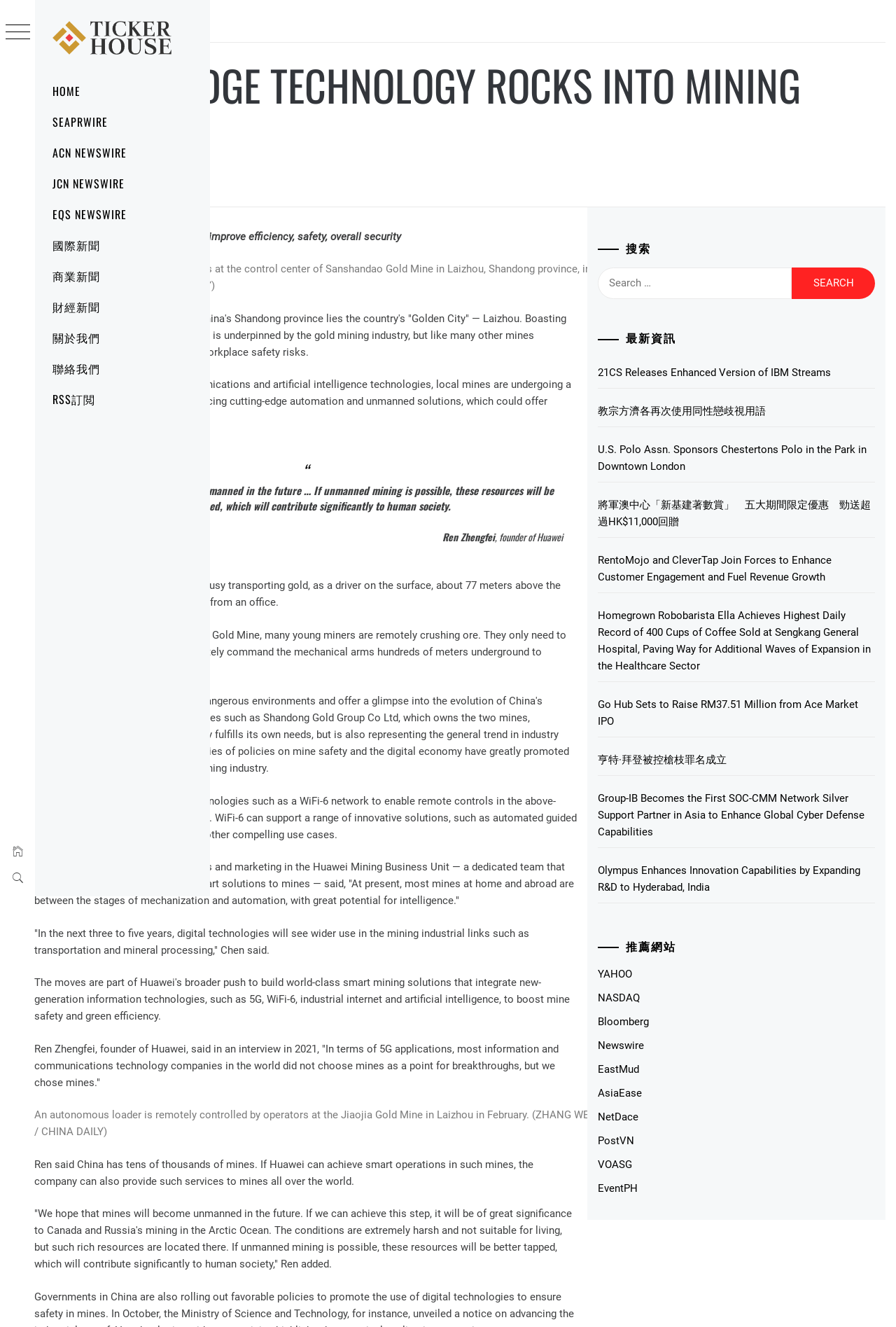Please determine the bounding box coordinates of the element to click on in order to accomplish the following task: "Visit Facebook". Ensure the coordinates are four float numbers ranging from 0 to 1, i.e., [left, top, right, bottom].

None